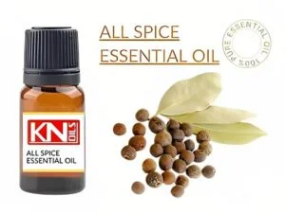Give a comprehensive caption that covers the entire image content.

The image showcases a bottle of All Spice Essential Oil, prominently labeled with the brand "KN OILS." The bottle is elegantly designed with a dark amber hue and a black screw cap, reflecting a traditional look often associated with essential oil packaging. Surrounding the bottle are aromatic allspice berries and bay leaves, hinting at the natural origins and ingredients of the oil. The text "ALL SPICE ESSENTIAL OIL" is displayed alongside the bottle, emphasizing its key identity. This image brings forth a sense of premium quality and natural wellness, suited for essential oil enthusiasts and those interested in aromatherapy.